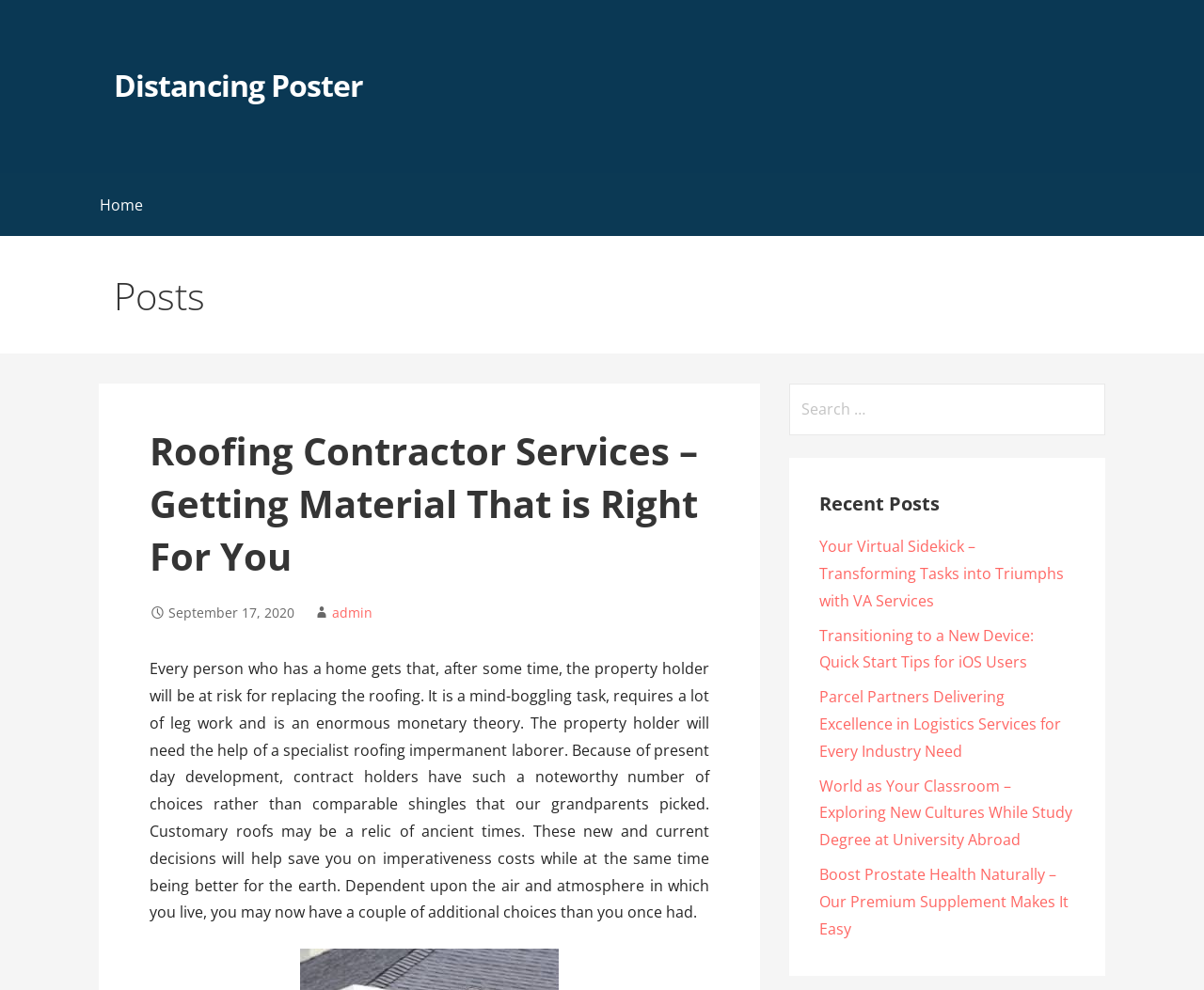Pinpoint the bounding box coordinates of the clickable area needed to execute the instruction: "visit Amy Alphin's page". The coordinates should be specified as four float numbers between 0 and 1, i.e., [left, top, right, bottom].

None